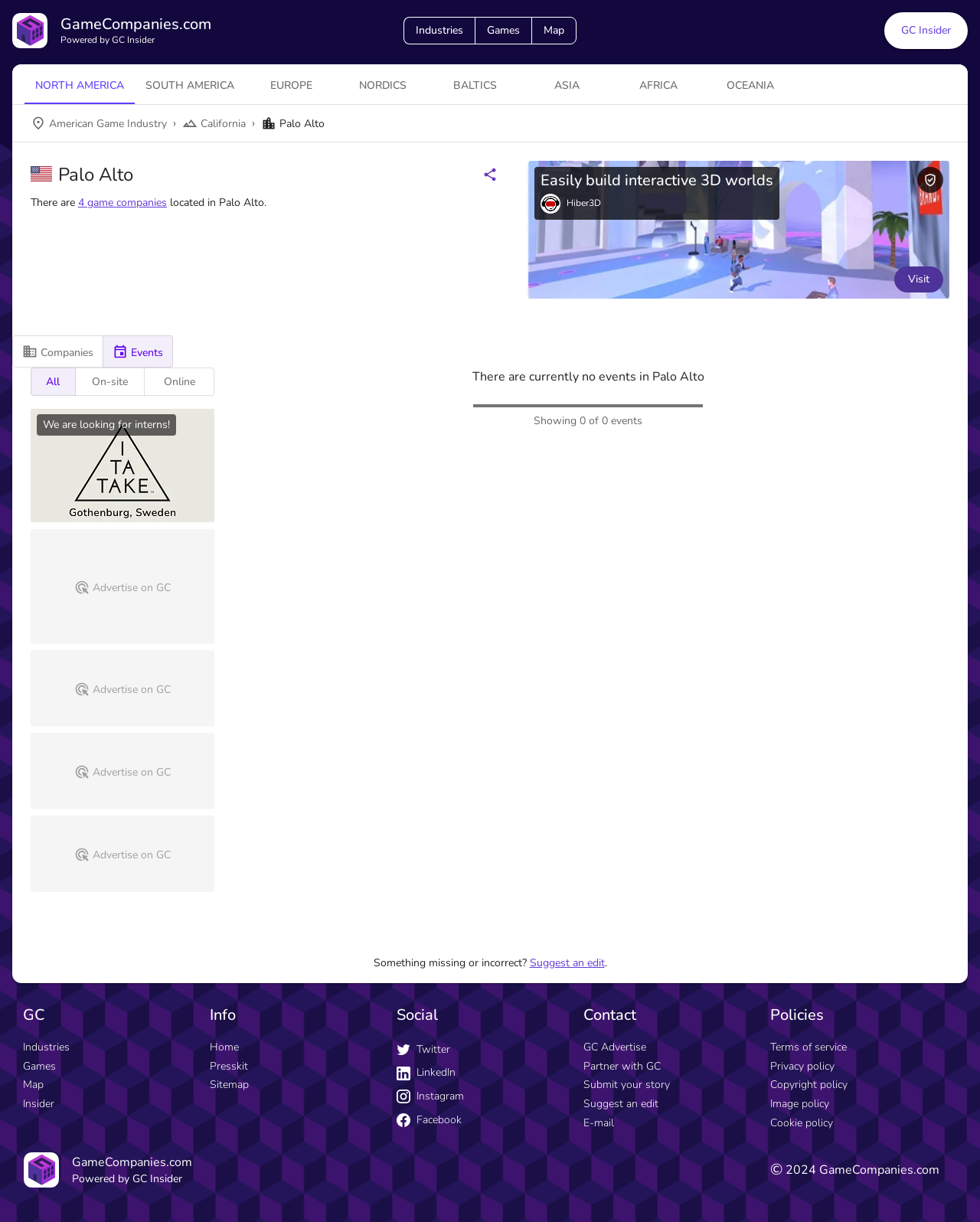Find the bounding box coordinates of the clickable area that will achieve the following instruction: "Click the 'GC Insider link button'".

[0.902, 0.01, 0.987, 0.04]